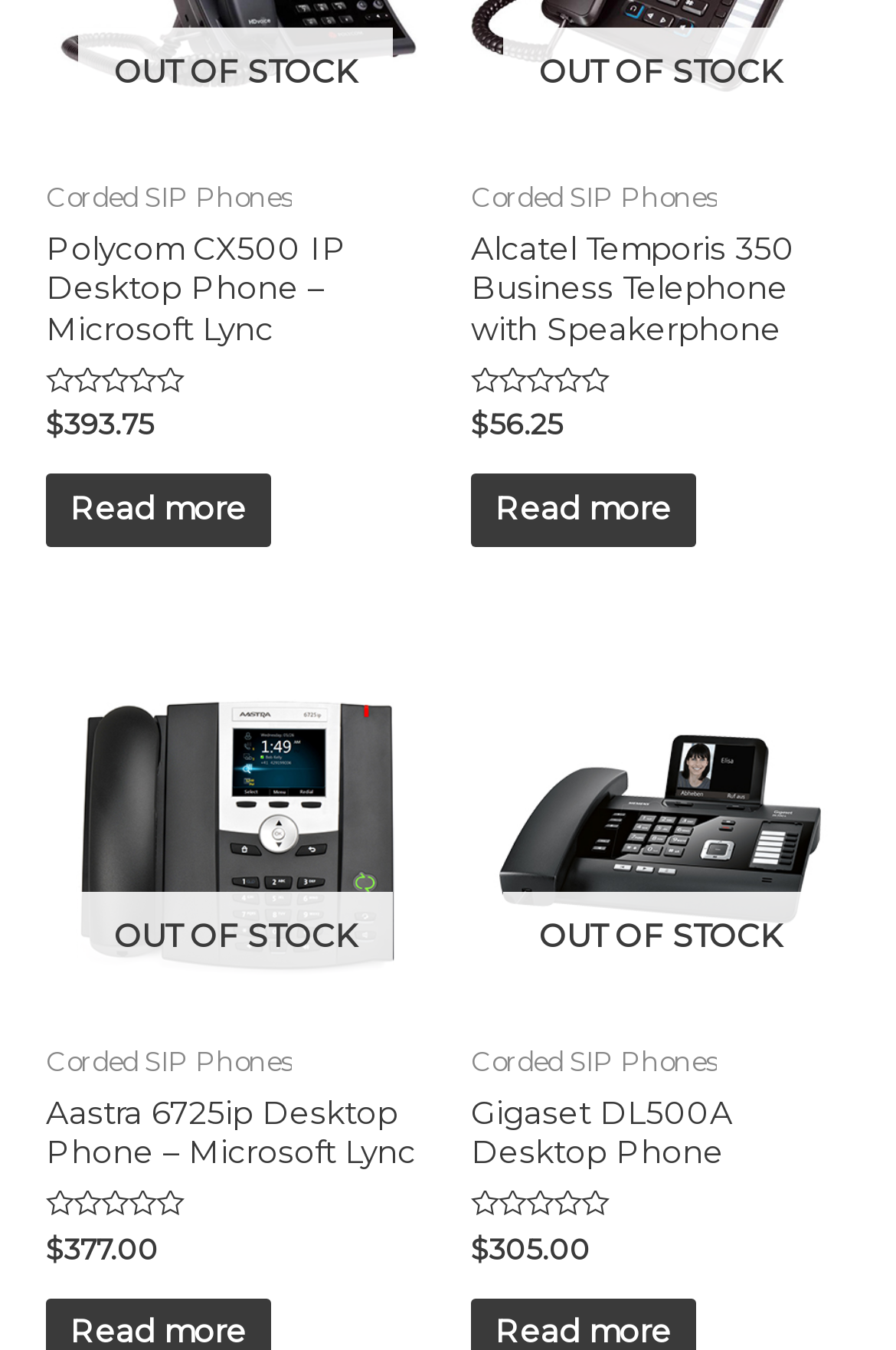What is the highest rated product?
Use the information from the screenshot to give a comprehensive response to the question.

Although there are ratings displayed for each product, none of them have a rating value greater than 0, indicating that no product has been rated yet.